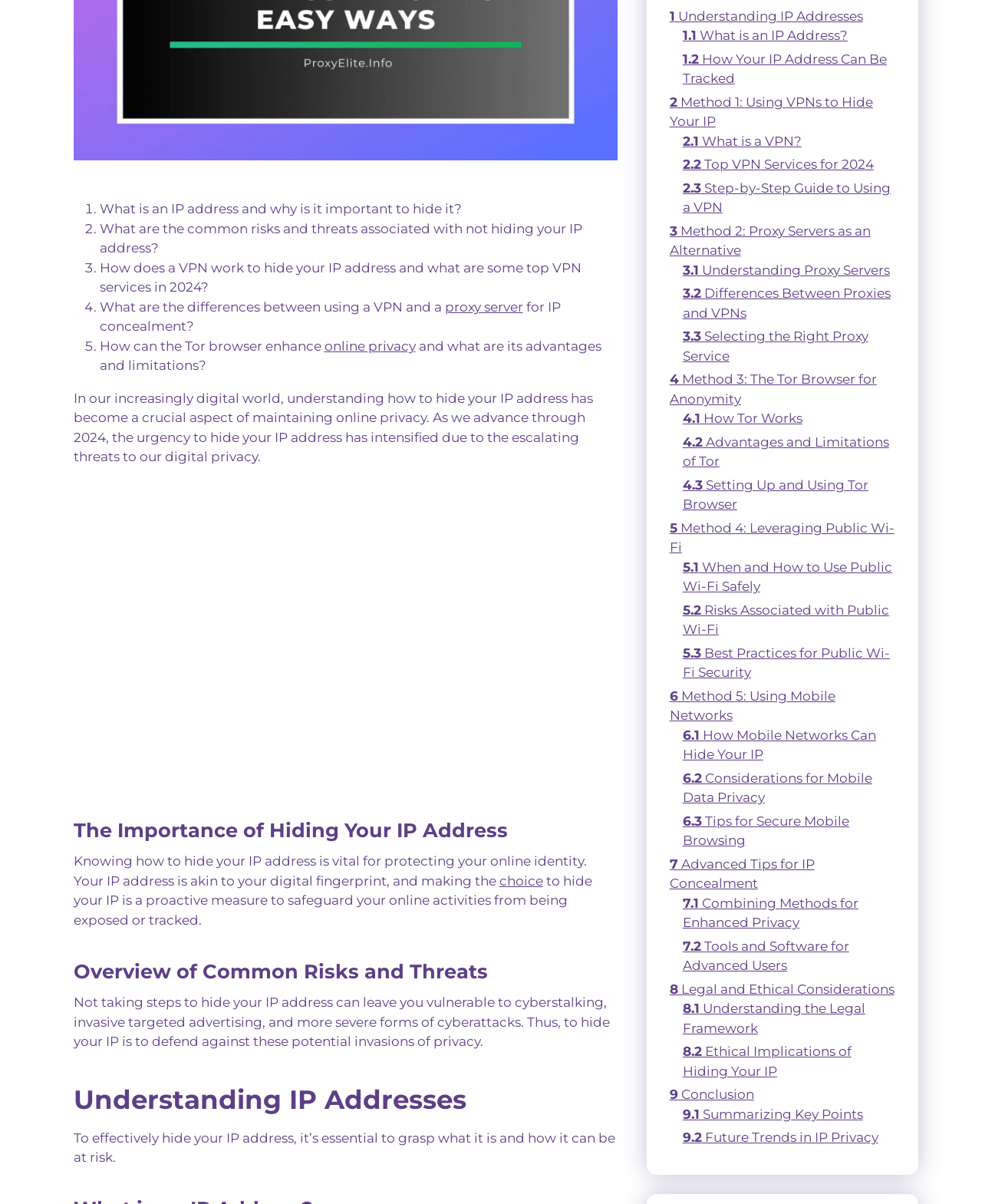Locate the bounding box coordinates of the element you need to click to accomplish the task described by this instruction: "Learn about 'Understanding IP Addresses'".

[0.682, 0.007, 0.879, 0.02]